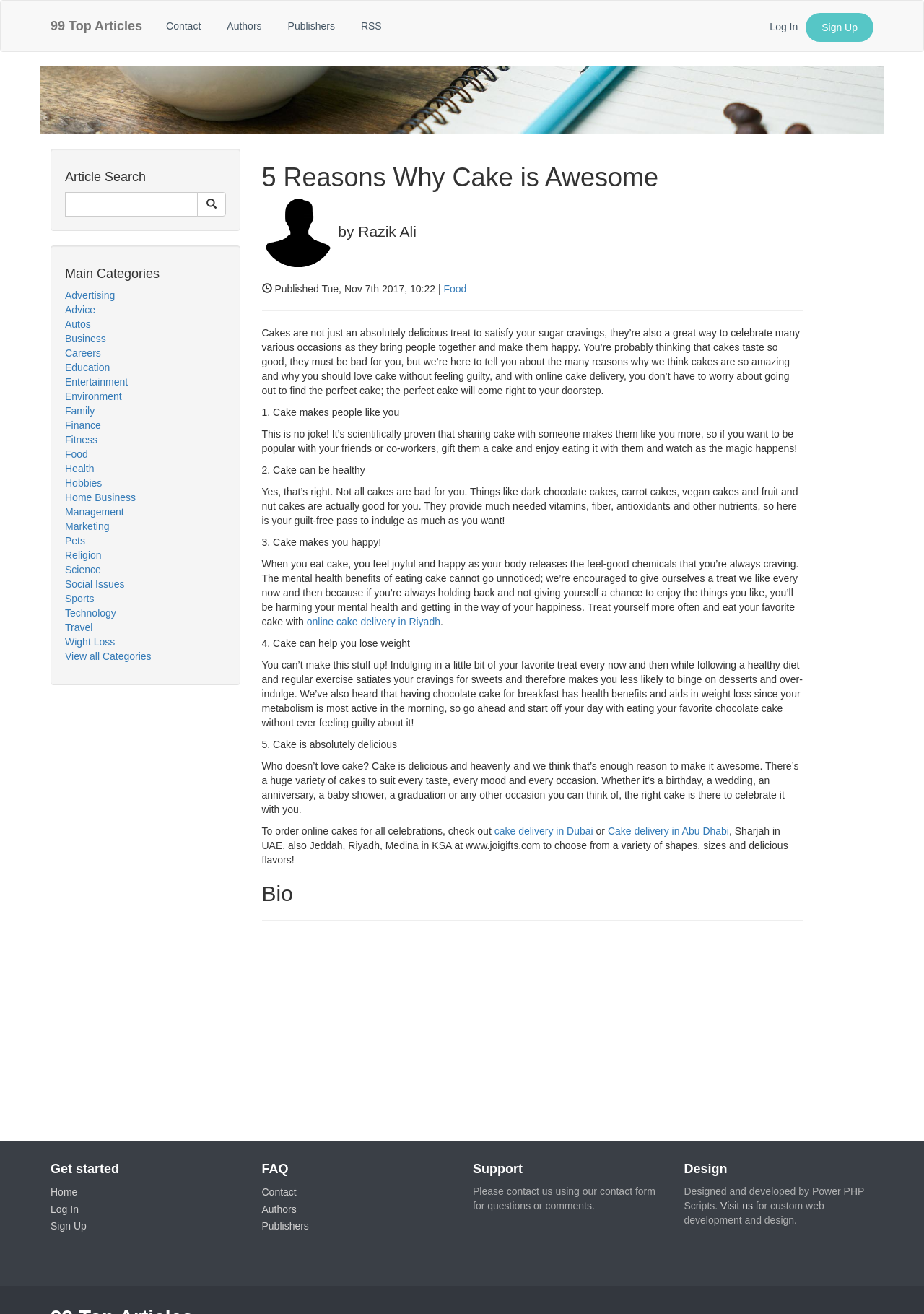Could you provide the bounding box coordinates for the portion of the screen to click to complete this instruction: "Order a cake online in Riyadh"?

[0.332, 0.469, 0.477, 0.477]